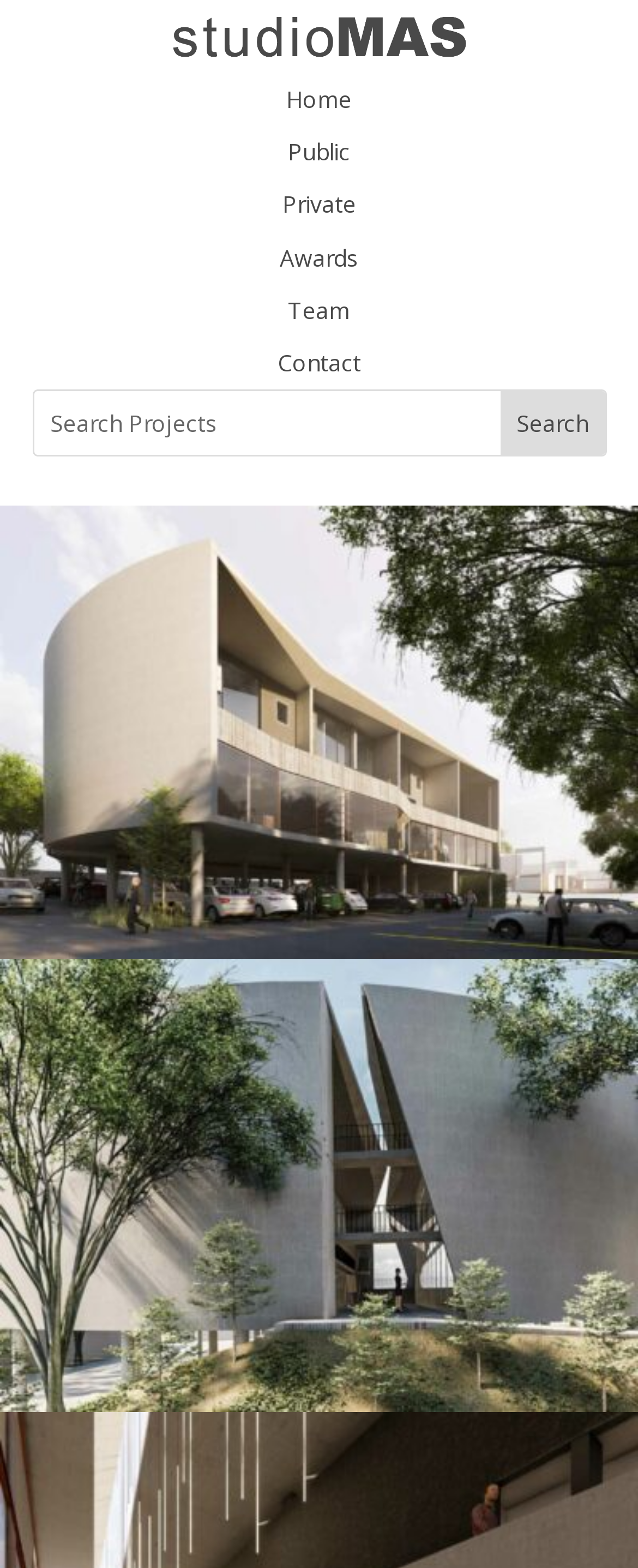Please locate the bounding box coordinates of the element's region that needs to be clicked to follow the instruction: "click on awards". The bounding box coordinates should be provided as four float numbers between 0 and 1, i.e., [left, top, right, bottom].

[0.0, 0.148, 1.0, 0.181]